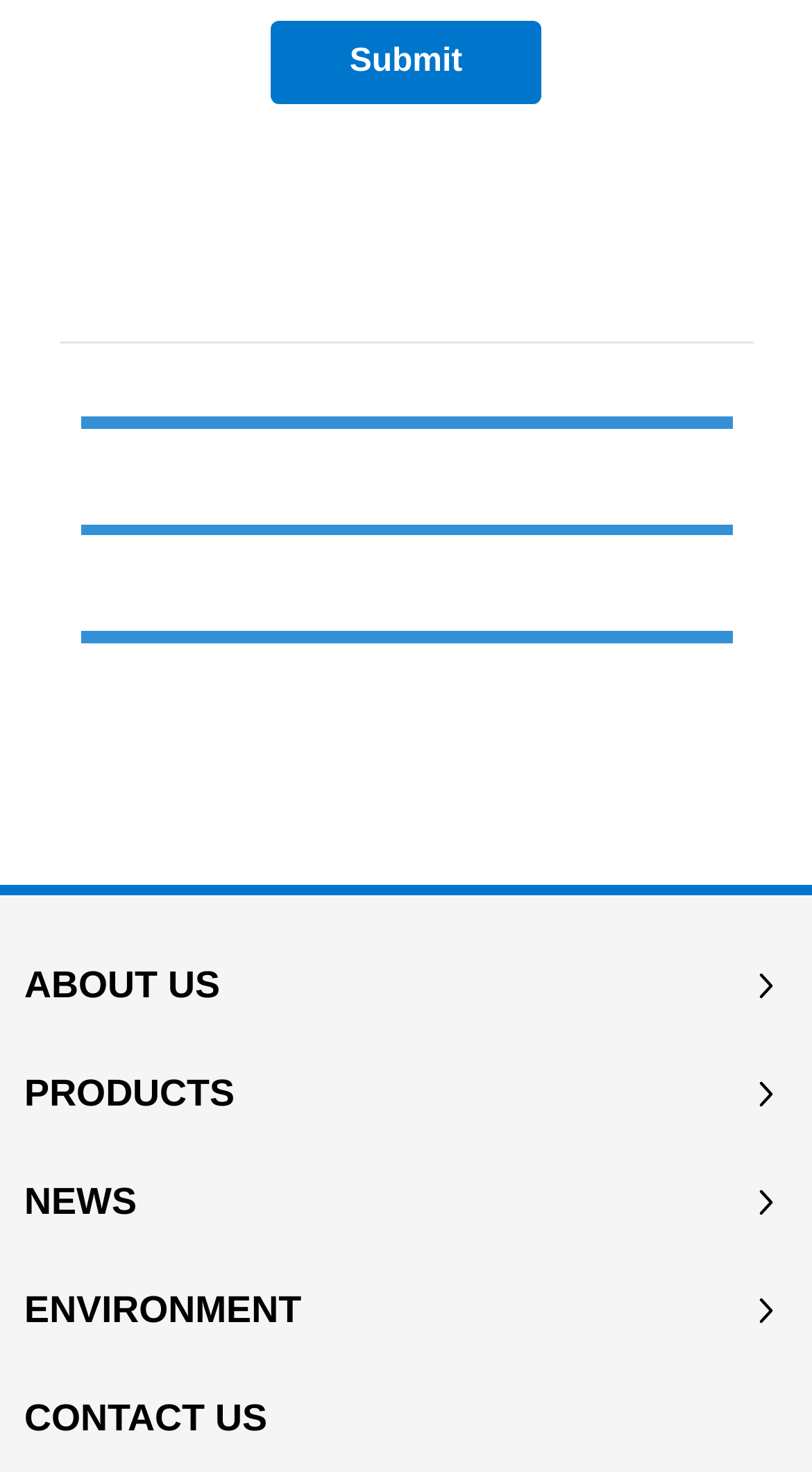Determine the bounding box coordinates of the section I need to click to execute the following instruction: "Go to ABOUT US page". Provide the coordinates as four float numbers between 0 and 1, i.e., [left, top, right, bottom].

[0.03, 0.651, 0.271, 0.689]